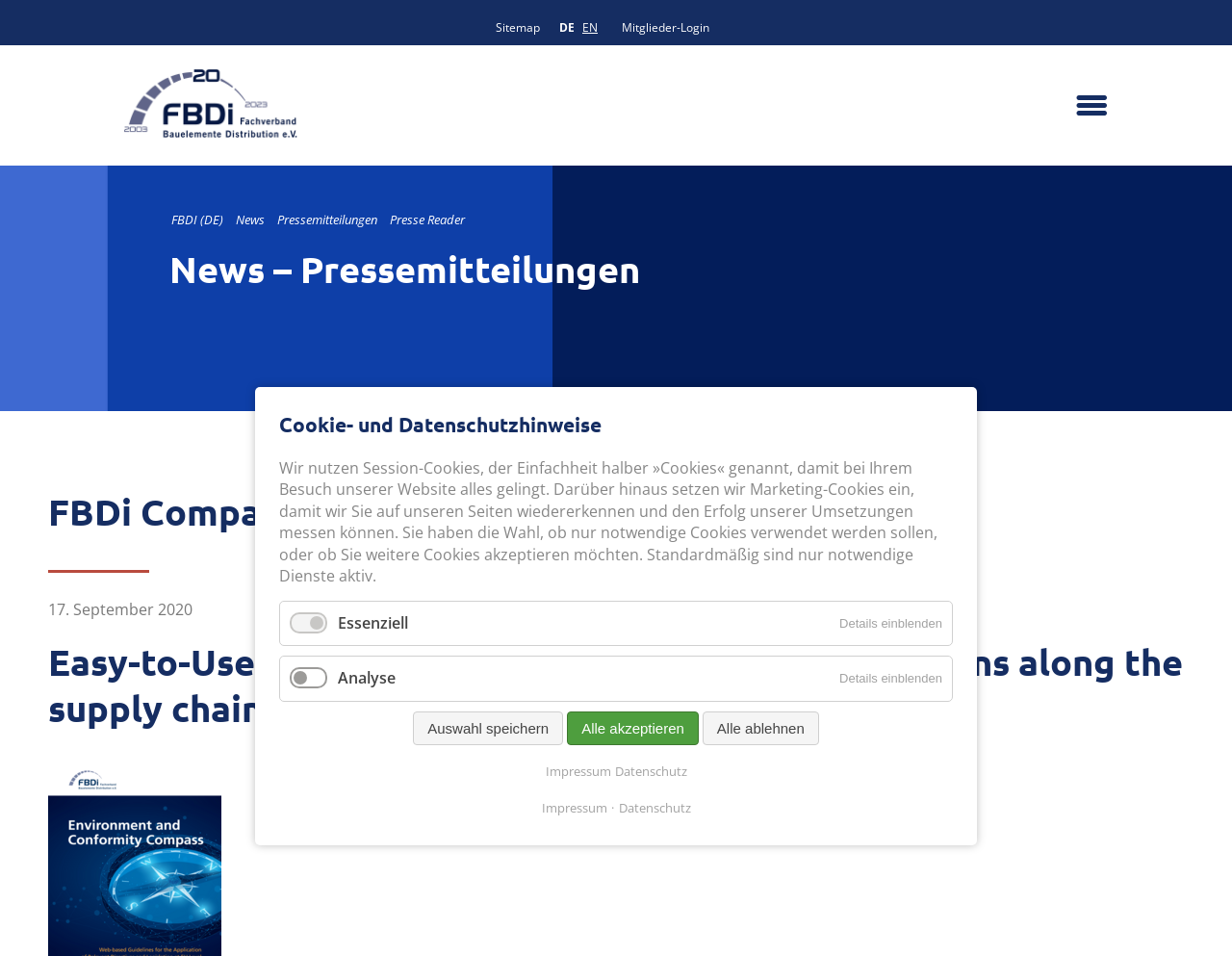Please identify the bounding box coordinates of the clickable area that will fulfill the following instruction: "Read the article about 7 tips for introducing your new pet to your family". The coordinates should be in the format of four float numbers between 0 and 1, i.e., [left, top, right, bottom].

None